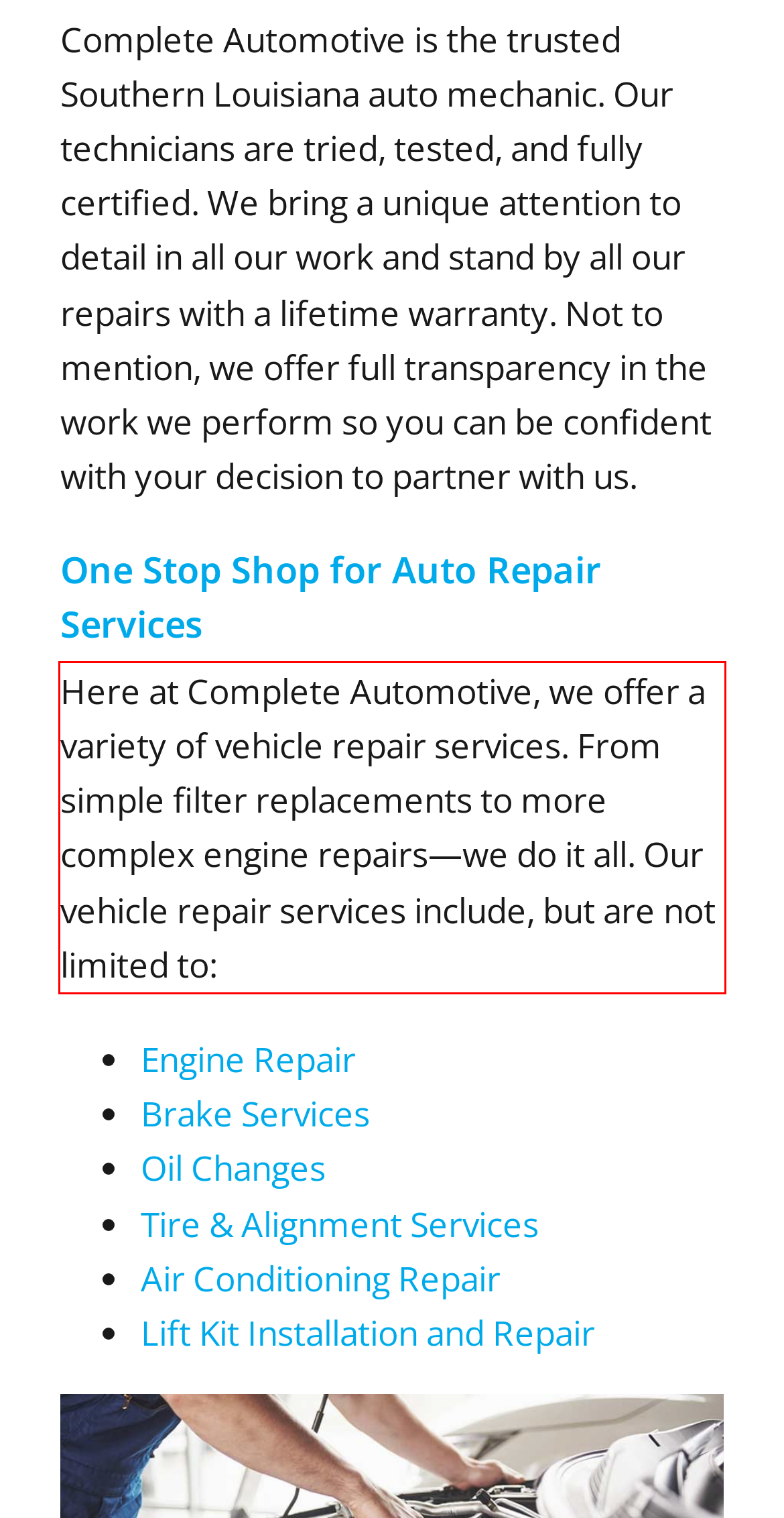Analyze the screenshot of the webpage and extract the text from the UI element that is inside the red bounding box.

Here at Complete Automotive, we offer a variety of vehicle repair services. From simple filter replacements to more complex engine repairs—we do it all. Our vehicle repair services include, but are not limited to: